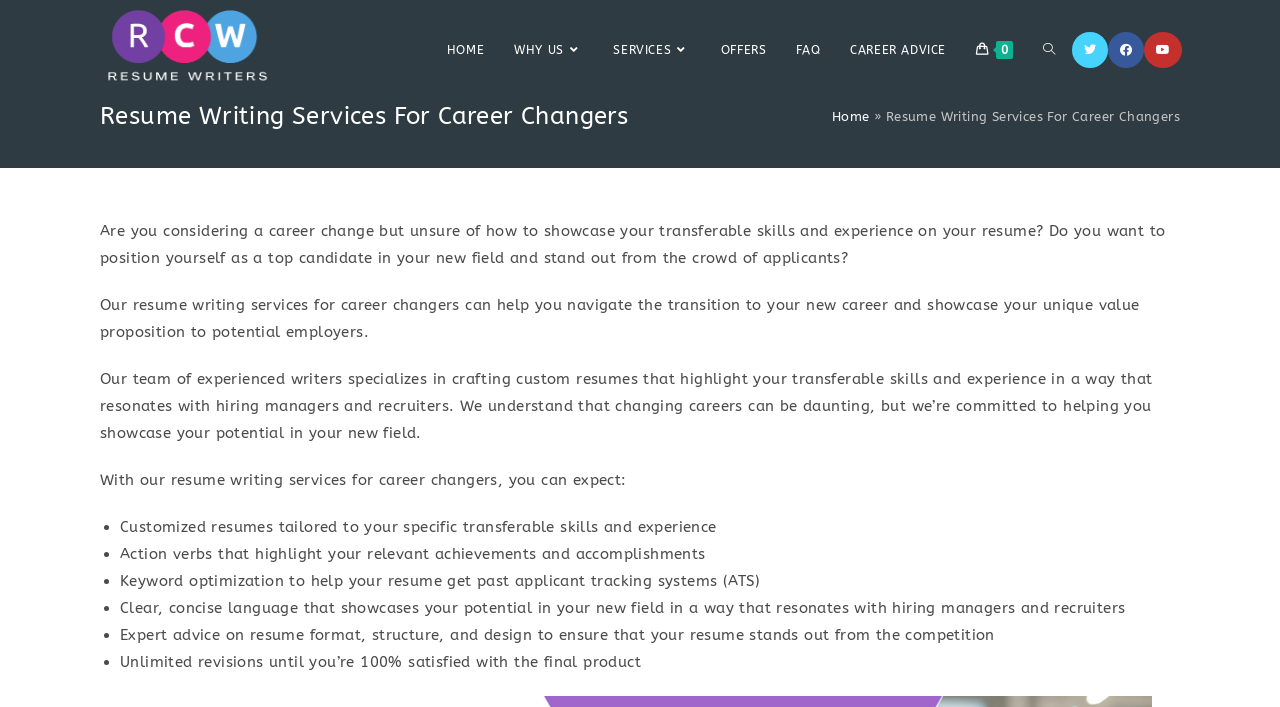What is the purpose of their resume writing services?
Look at the image and answer the question with a single word or phrase.

To help career changers